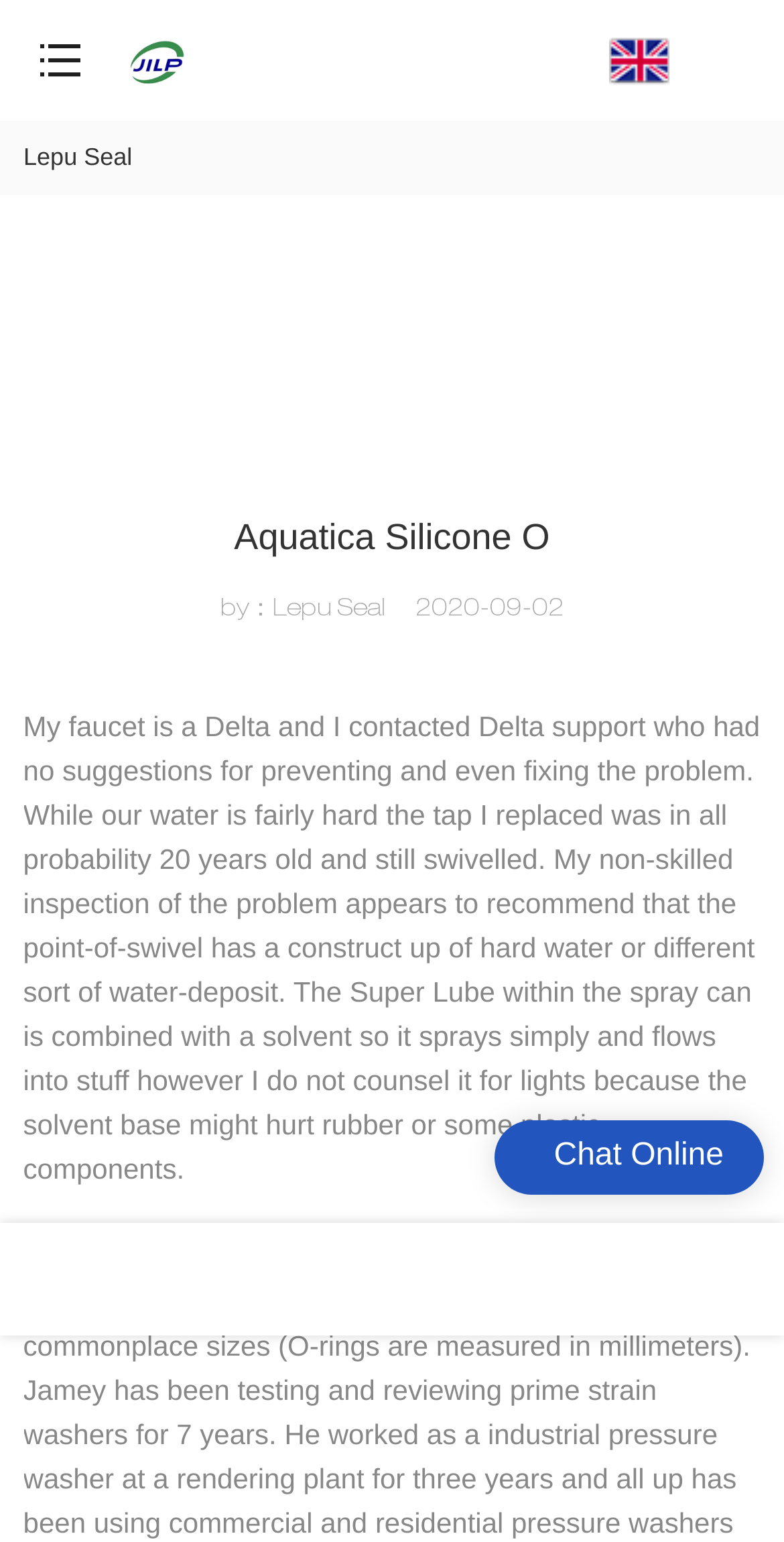What is the product name mentioned on this webpage?
Provide an in-depth and detailed explanation in response to the question.

The product name is mentioned in the heading and also as a link on the webpage, which suggests that the webpage is about this specific product.